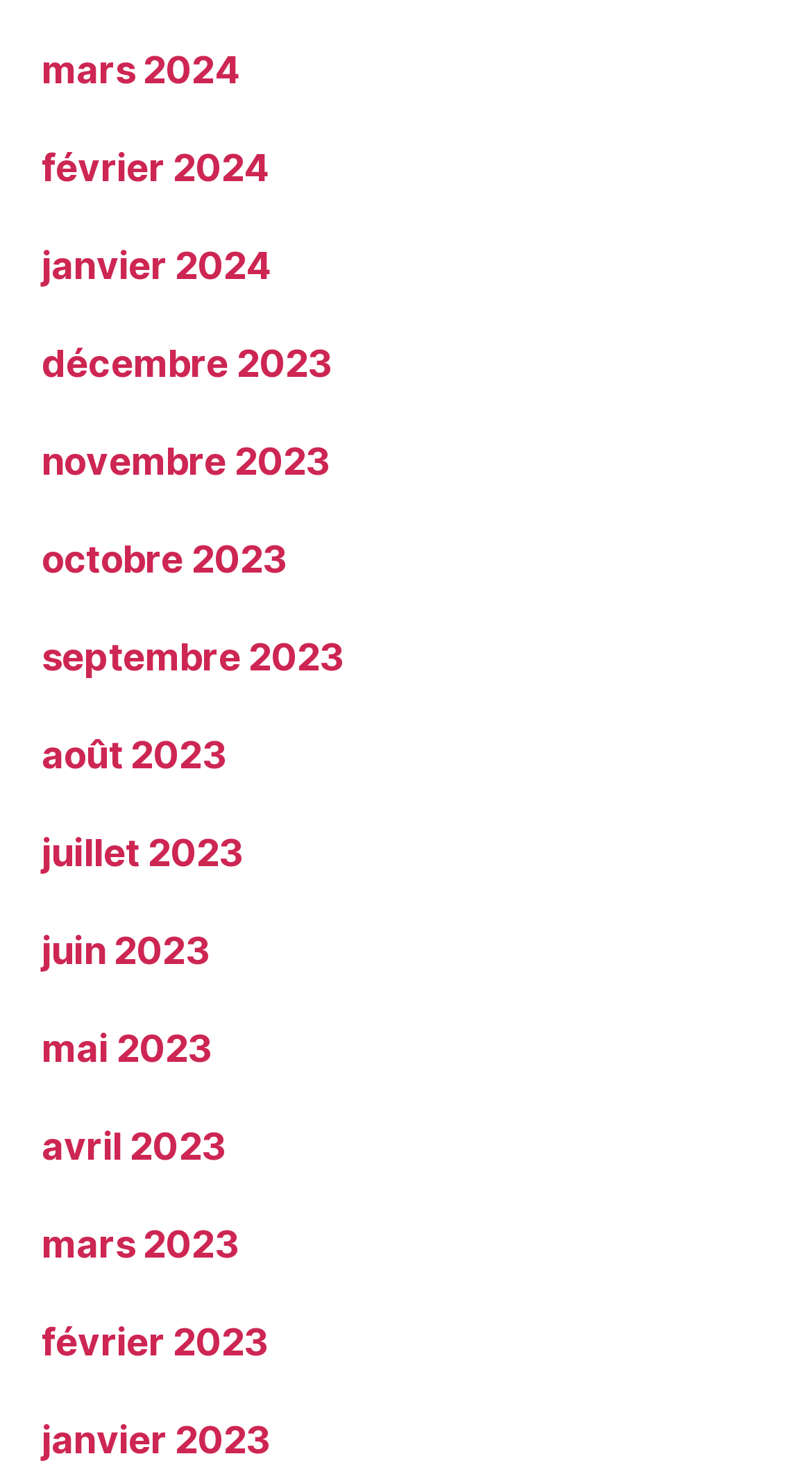What is the earliest month available?
Look at the image and respond with a one-word or short phrase answer.

janvier 2023